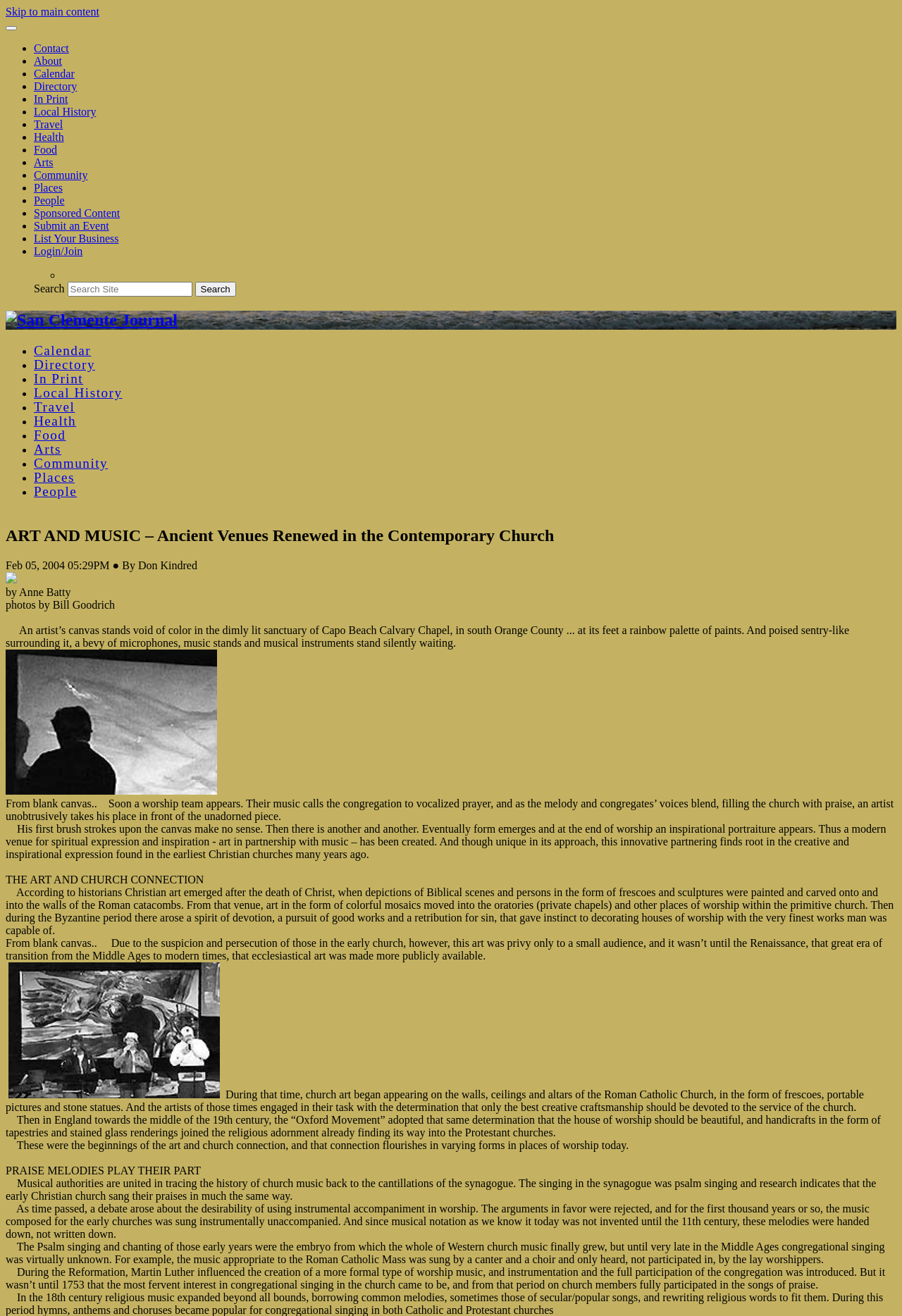Answer the question below in one word or phrase:
What is the subject of the article?

Art and music in church